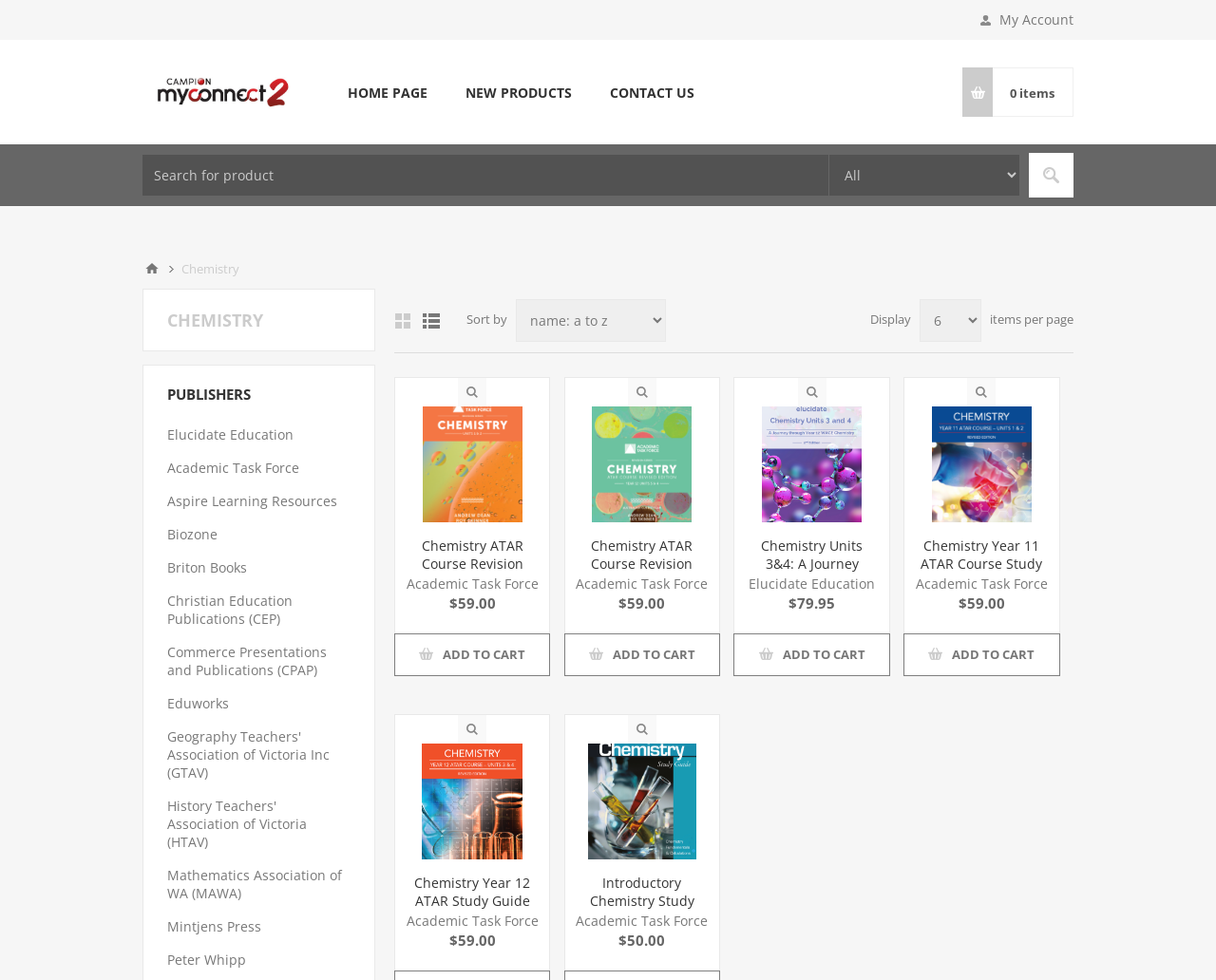What is the function of the 'Search for product' textbox?
Please interpret the details in the image and answer the question thoroughly.

The 'Search for product' textbox is likely used to search for specific products on the website. Users can enter keywords or product names into the textbox and click the 'Search' button to find relevant results.